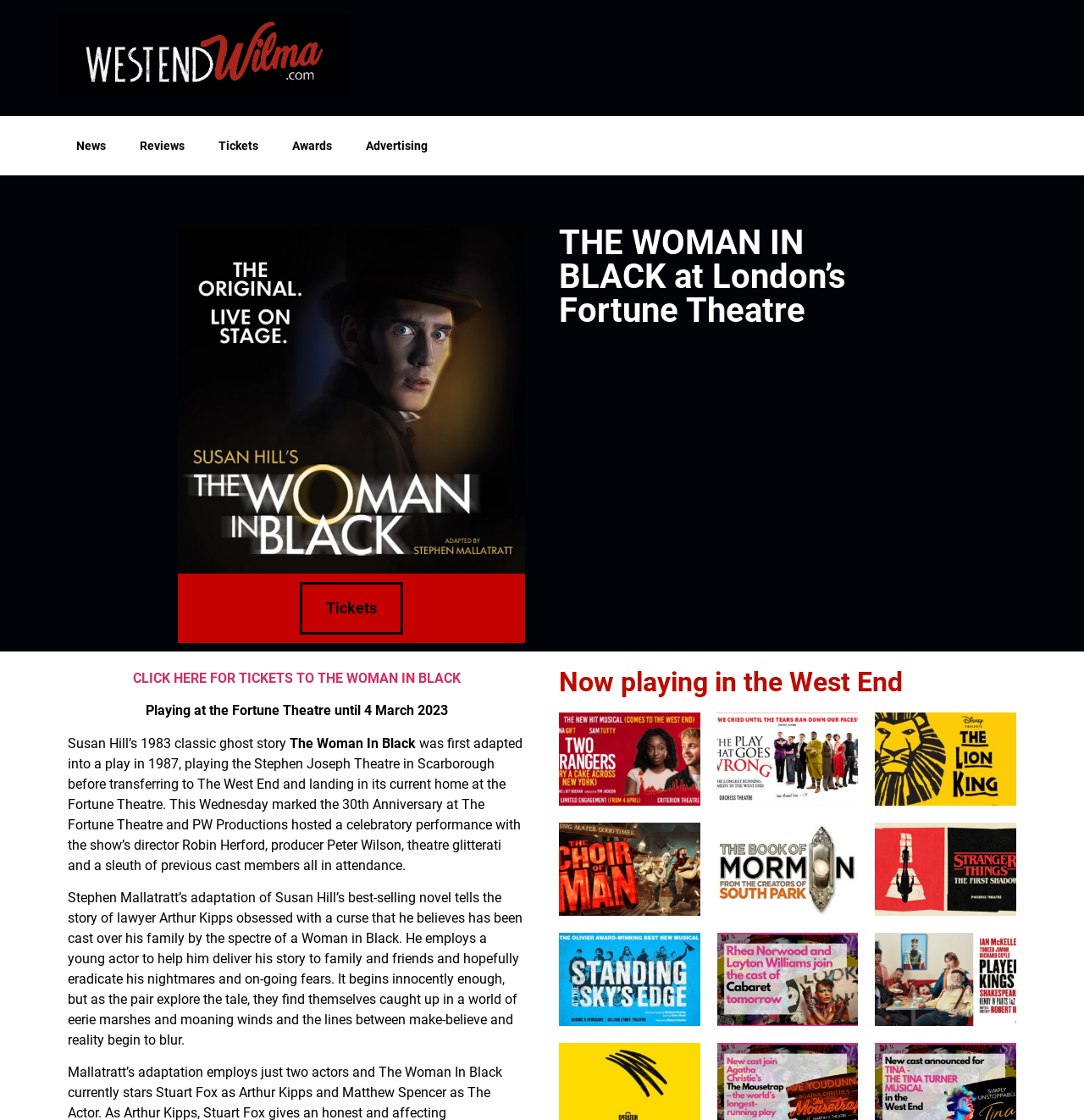Create a detailed summary of all the visual and textual information on the webpage.

The webpage is about the play "The Woman in Black" at the Fortune Theatre in London's West End. At the top, there is a logo and a navigation menu with links to "News", "Reviews", "Tickets", "Awards", and "Advertising". Below the navigation menu, there is a prominent link to buy tickets to the play.

The main content of the page is divided into two sections. The top section has a heading "THE WOMAN IN BLACK at London’s Fortune Theatre" and provides information about the play, including a brief summary of the story and its history. There is also a link to buy tickets and a sentence stating that the play has been running at the Fortune Theatre until 4 March 2023.

The bottom section has a heading "Now playing in the West End" and features a series of articles or news stories about the play. Each article has a link to read more. The articles are arranged in a grid layout, with three columns and six rows.

Throughout the page, there are several links to buy tickets to the play, as well as links to other sections of the website, such as news and reviews. The overall layout is organized and easy to navigate, with clear headings and concise text.